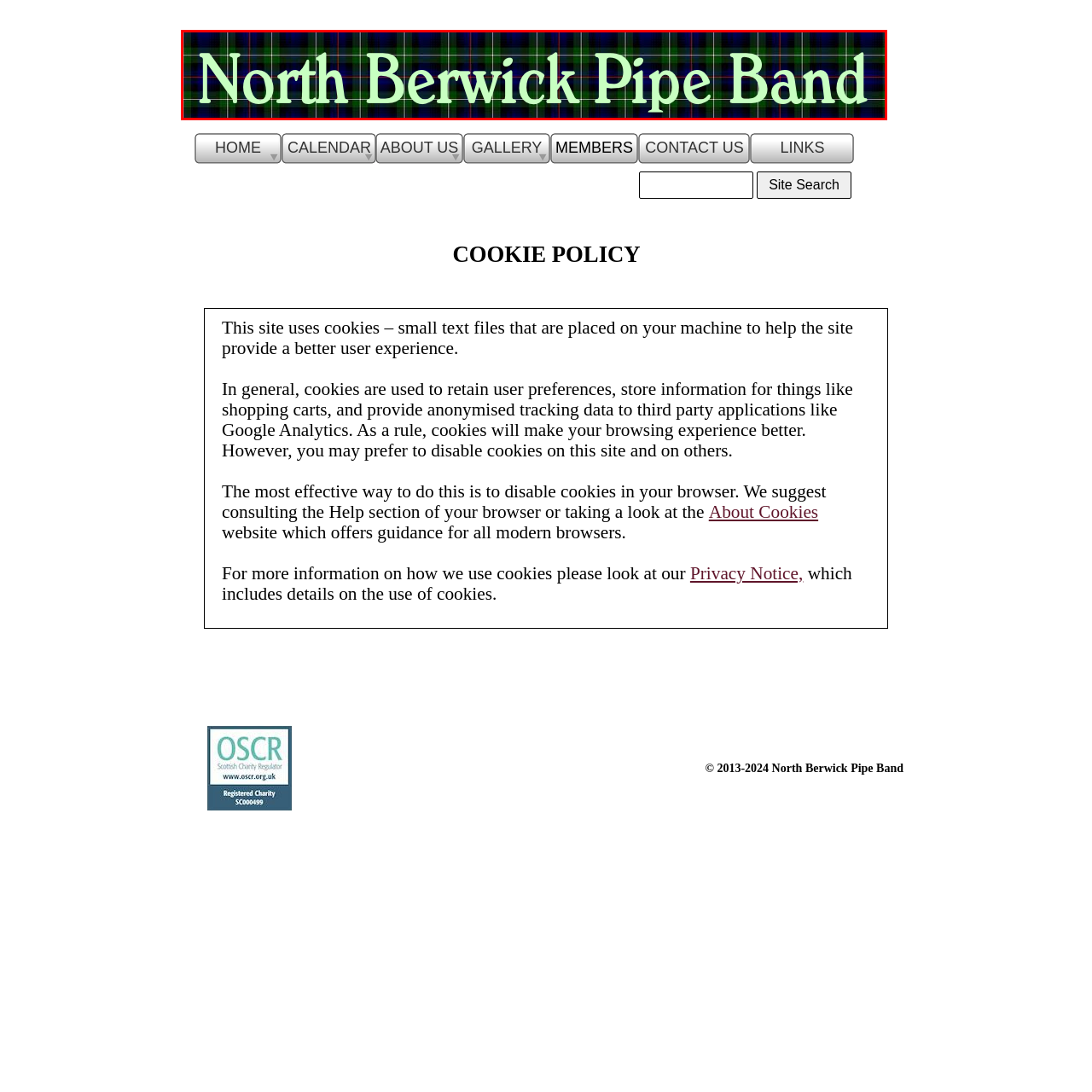Please provide a one-word or phrase response to the following question by examining the image within the red boundary:
What is the cultural heritage reflected in the design?

Scottish